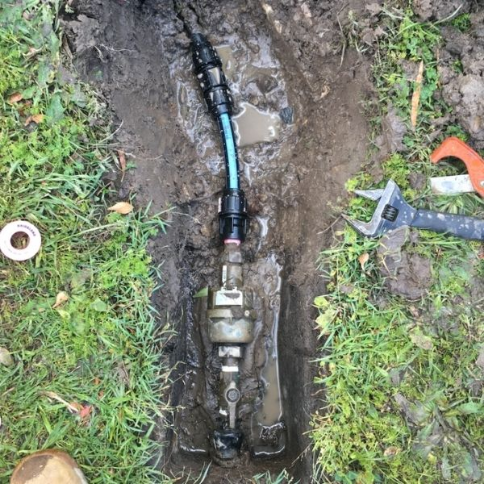What is connected to the valve?
Using the information from the image, answer the question thoroughly.

The caption states that the valve is connected to a flexible pipe, with several fittings suggesting the use of specialized plumbing tools, which indicates that the flexible pipe is an integral part of the plumbing system being repaired.